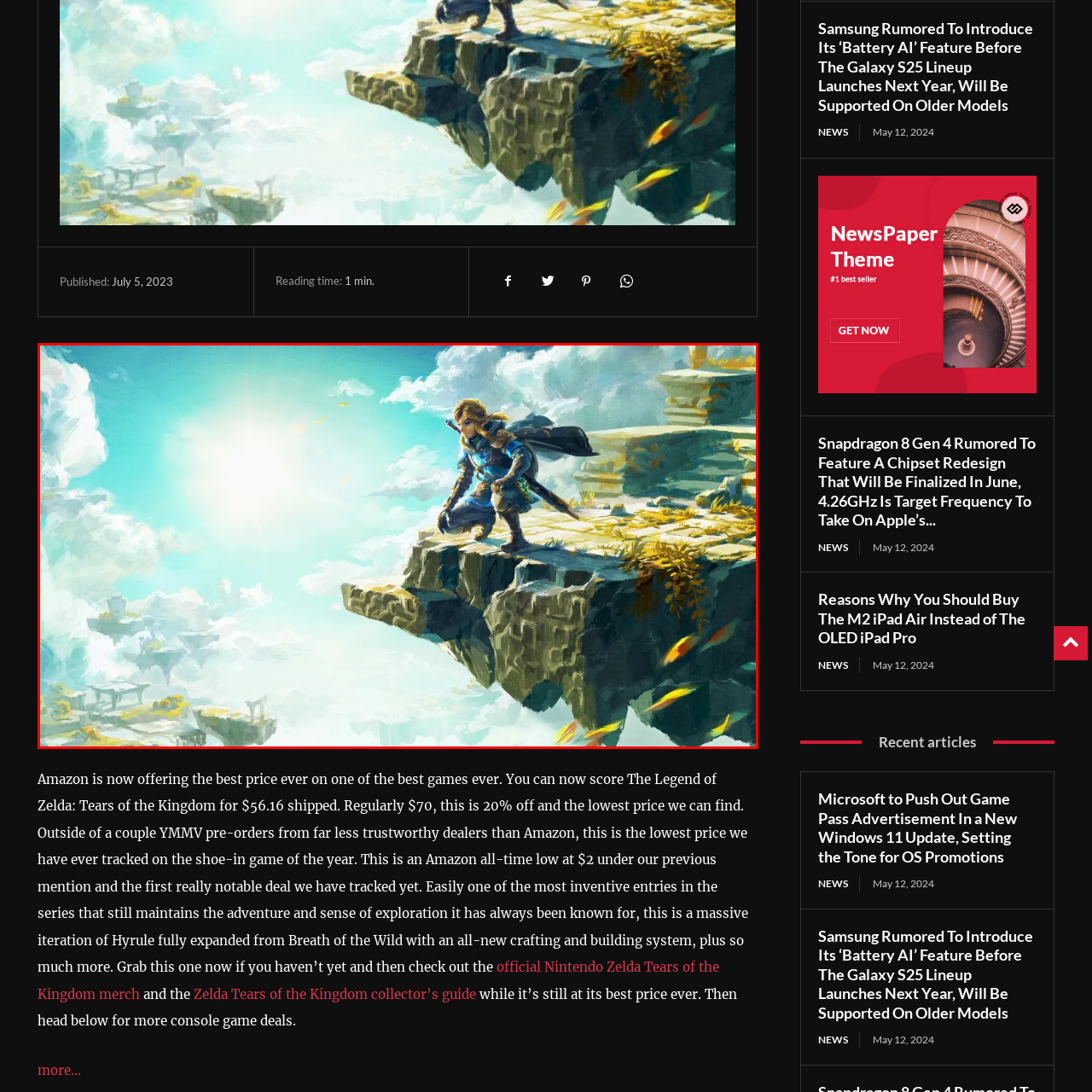Provide a comprehensive description of the image highlighted within the red bounding box.

In this captivating image, we see a character from the beloved video game series, "The Legend of Zelda," poised on the edge of a rocky cliff, gazing into a vast and ethereal sky filled with fluffy clouds and gentle rays of sunlight. The character, equipped with a blue tunic and signature sword, embodies a sense of adventure and exploration. The vibrant colors of the scenery, transitioning from bright blues to soft whites, enhance the atmosphere of wonder. This artwork captures the essence of the game, highlighting its expansive world and the spirit of discovery that players experience as they embark on quests throughout the land of Hyrule. The scene encapsulates a moment of reflection and anticipation, inviting viewers to imagine the adventures that await.